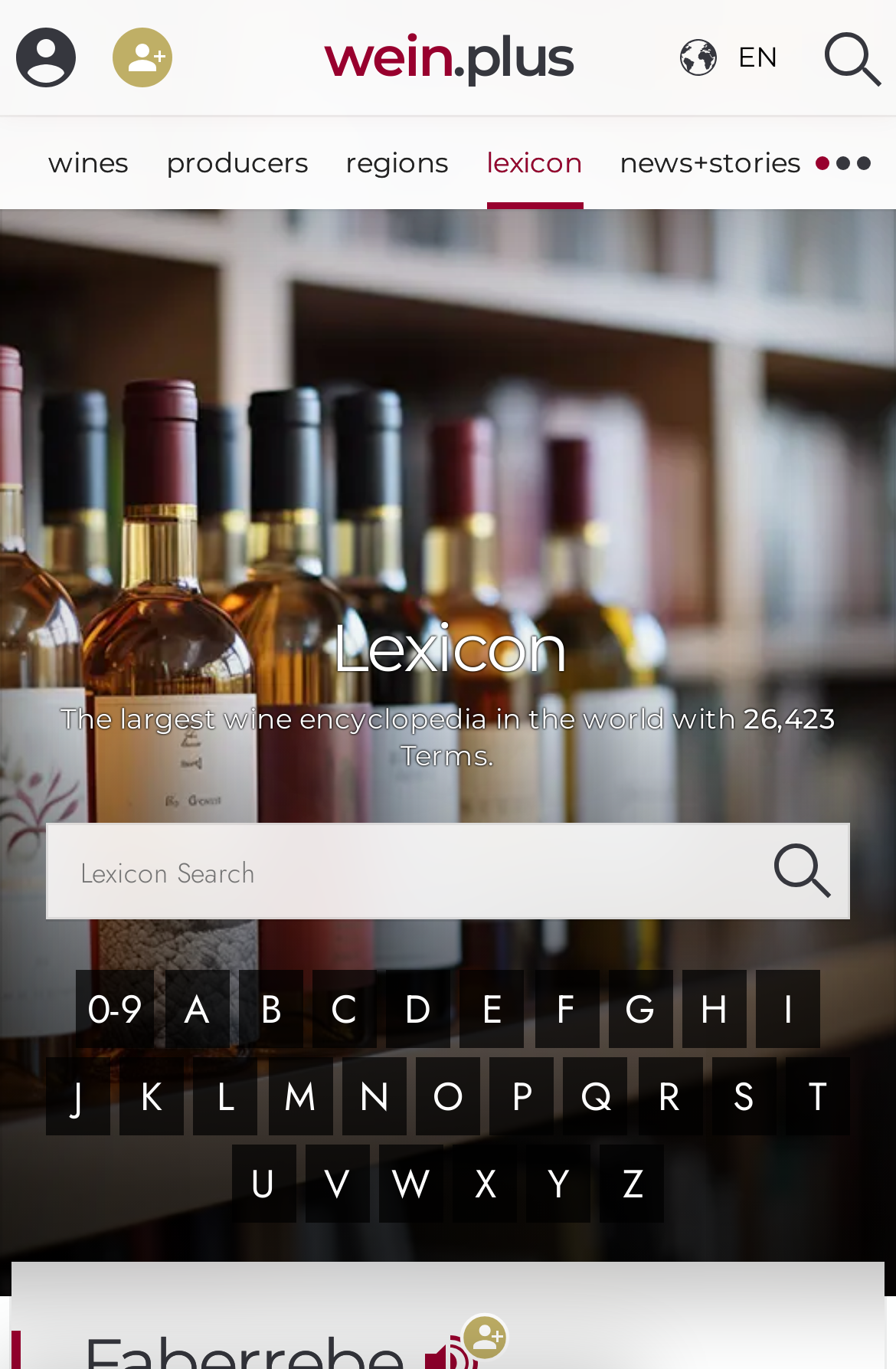Using the webpage screenshot, locate the HTML element that fits the following description and provide its bounding box: "Liliana".

None